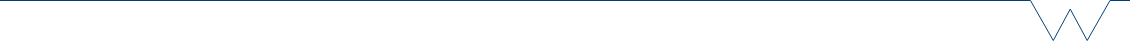Break down the image and describe every detail you can observe.

The image appears within the context of a webpage related to the Mathematics Department at the University of Warwick. It is positioned among informative content about outreach opportunities and contact details for potential students and current programs. The section of the webpage containing the image emphasizes connection and communication, with headings like "Contacting Us" and relevant contact links for faculty members involved in outreach and enrichment activities. The layout suggests a focus on accessibility and support for students interested in mathematics, highlighting the department's commitment to engaging with the community. The overall tone of the content encourages inquiries and participation in programs that enhance learning and collaboration in mathematics.